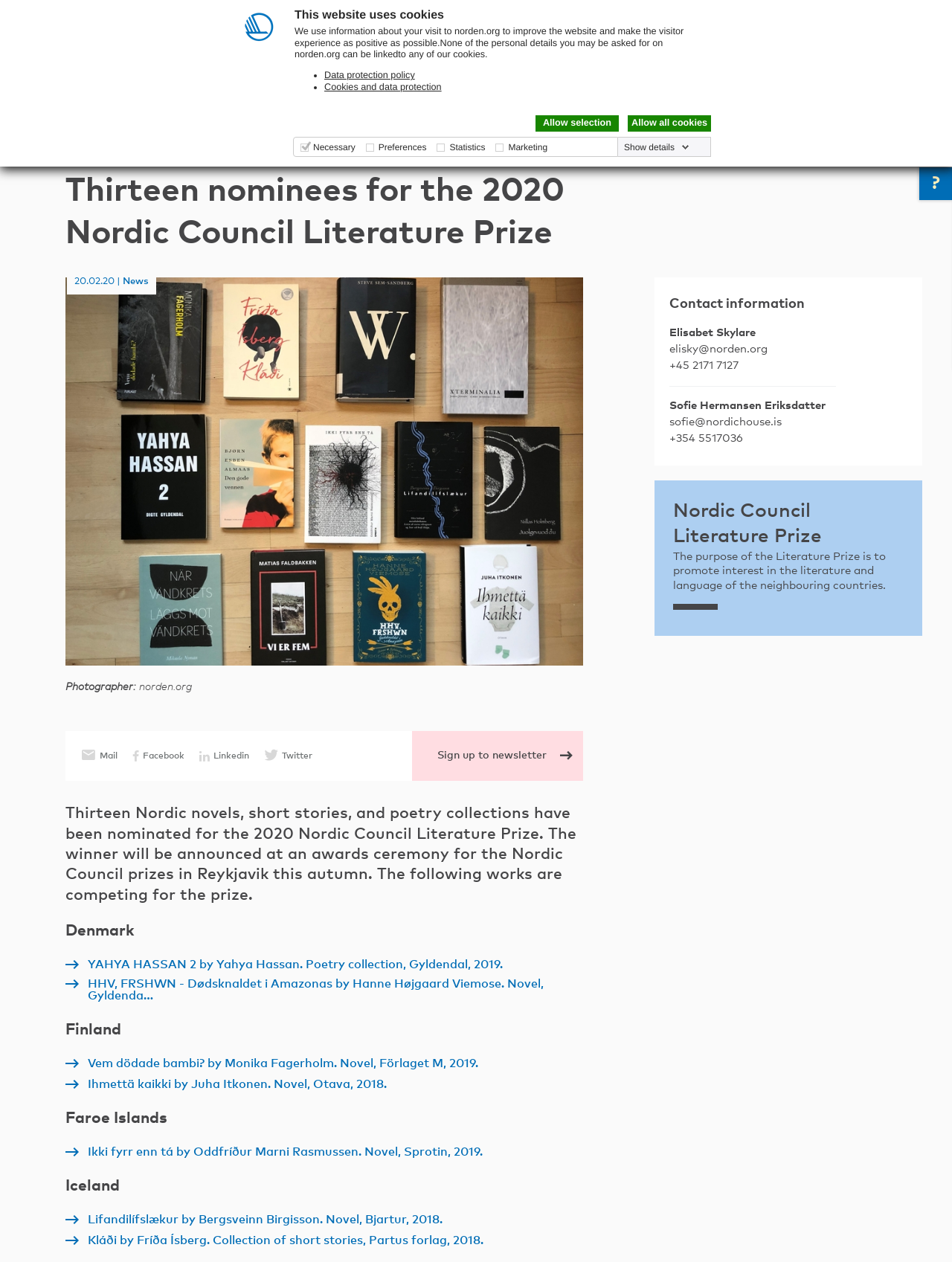Determine the bounding box coordinates of the region to click in order to accomplish the following instruction: "Go to the 'Press' page". Provide the coordinates as four float numbers between 0 and 1, specifically [left, top, right, bottom].

[0.731, 0.013, 0.76, 0.021]